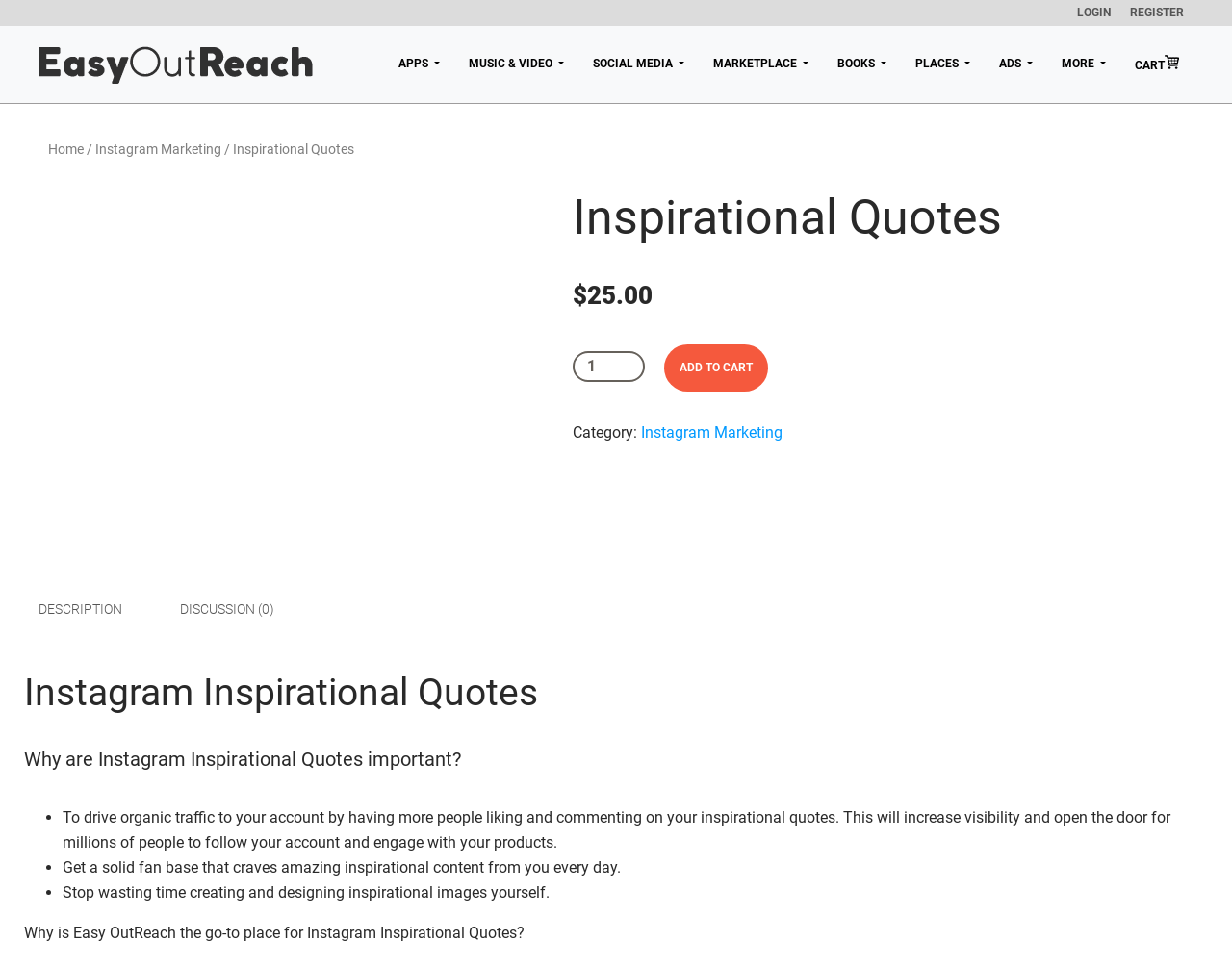Show the bounding box coordinates of the element that should be clicked to complete the task: "Click the REGISTER link".

[0.913, 0.002, 0.965, 0.025]